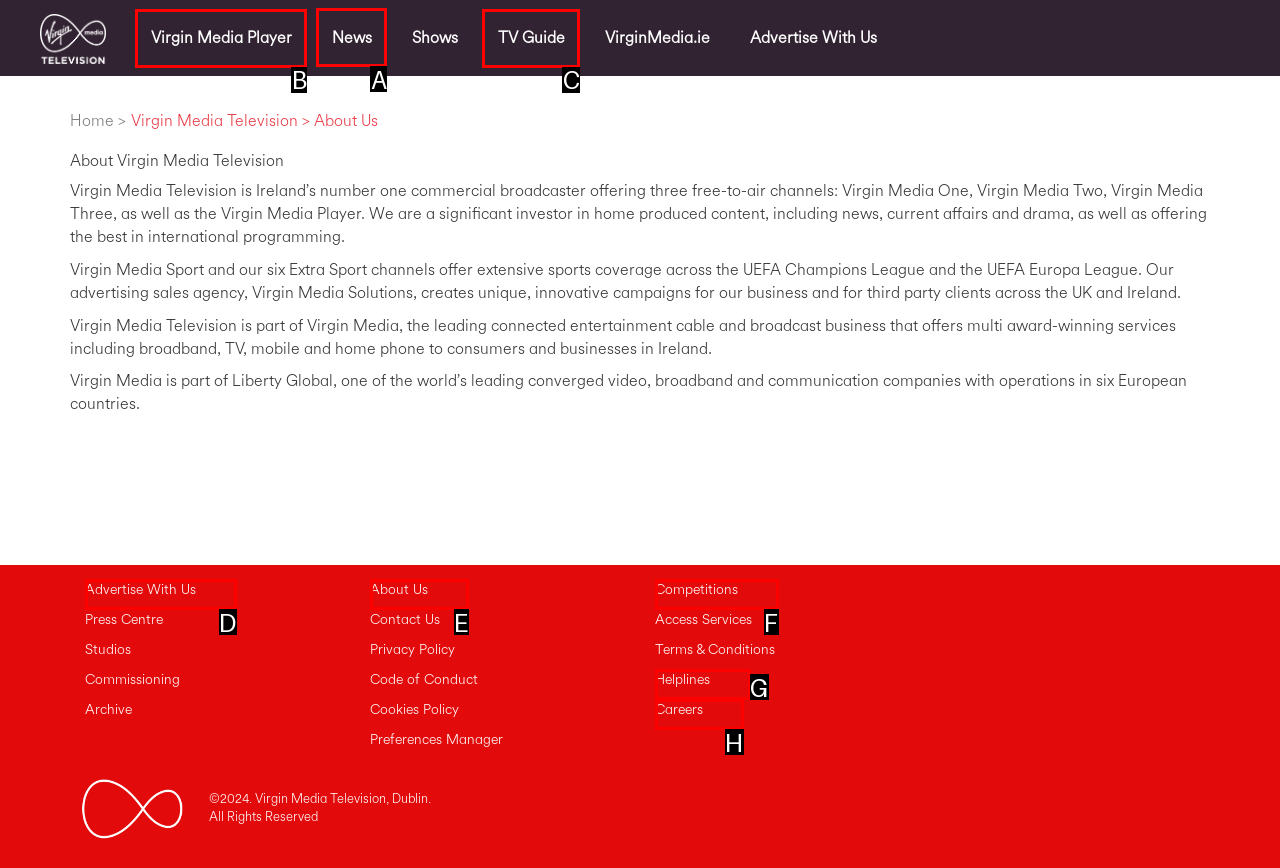Tell me which one HTML element I should click to complete the following task: Explore trending posts about Netflix Answer with the option's letter from the given choices directly.

None